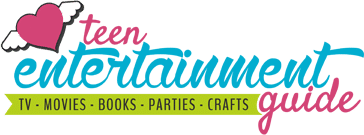What is the color of the font used for 'teen entertainment'?
Please respond to the question thoroughly and include all relevant details.

The words 'teen entertainment' in the logo are stylized in a dynamic blue font, which underscores the theme of youthful engagement and entertainment.